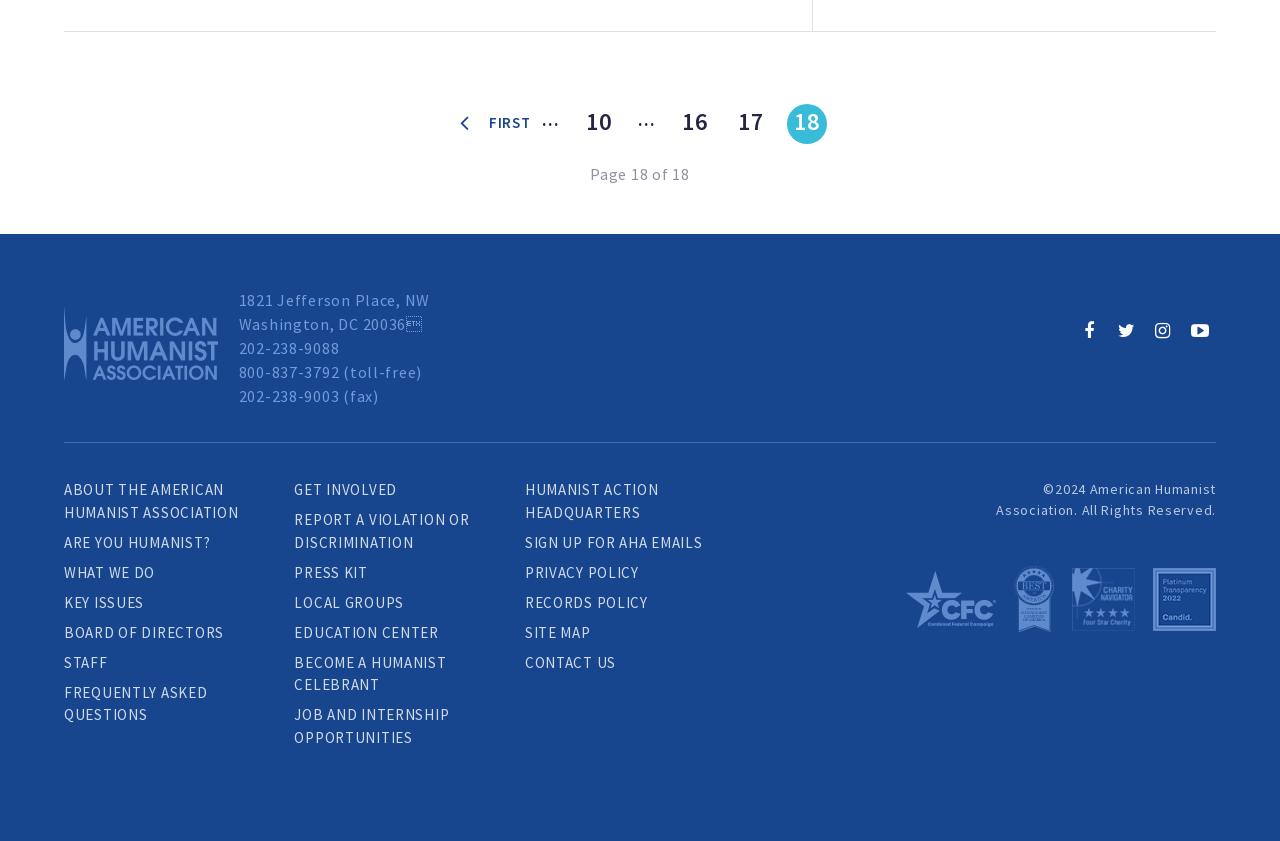Find the bounding box coordinates of the area to click in order to follow the instruction: "get involved".

[0.23, 0.571, 0.31, 0.593]